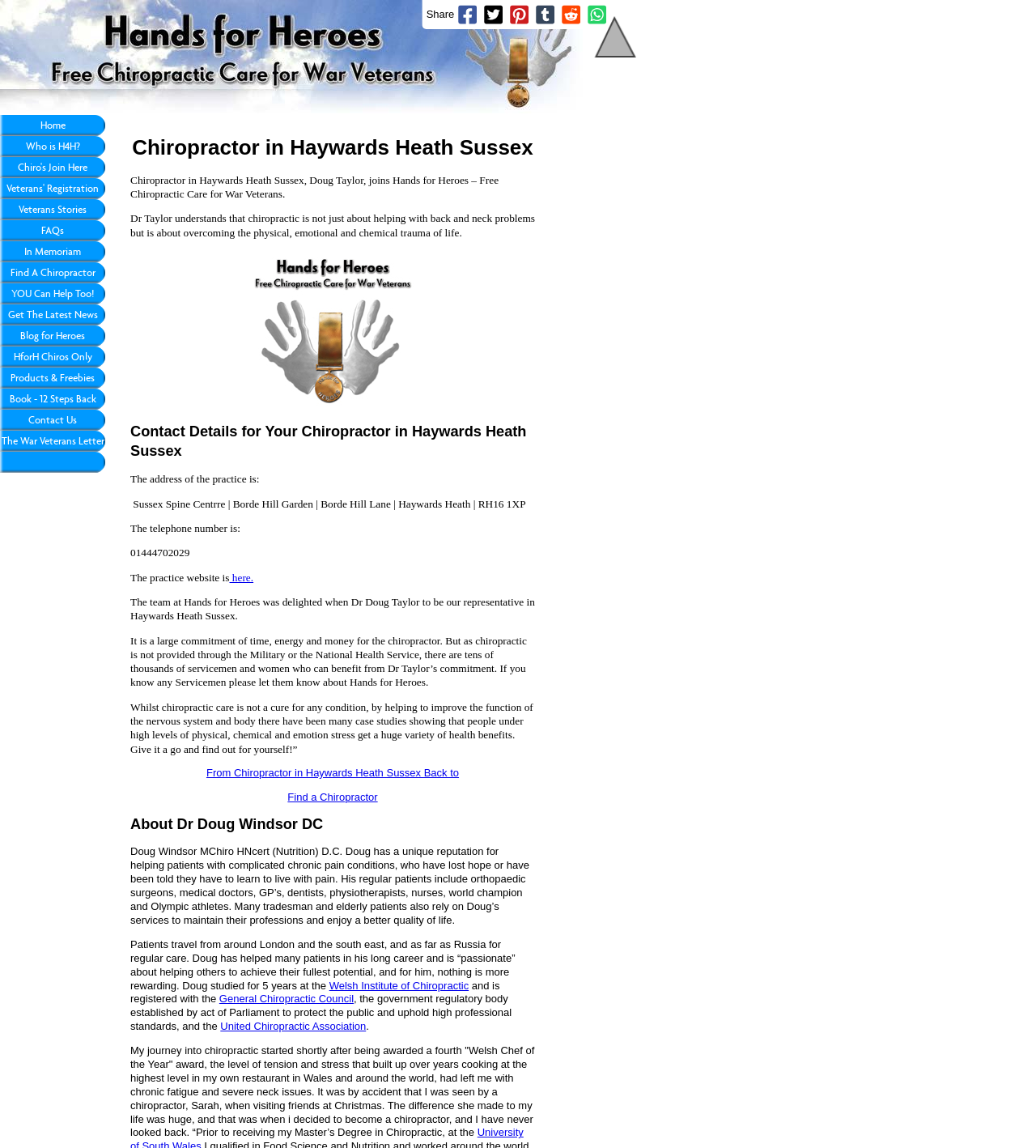Calculate the bounding box coordinates of the UI element given the description: "Book - 12 Steps Back".

[0.0, 0.339, 0.102, 0.357]